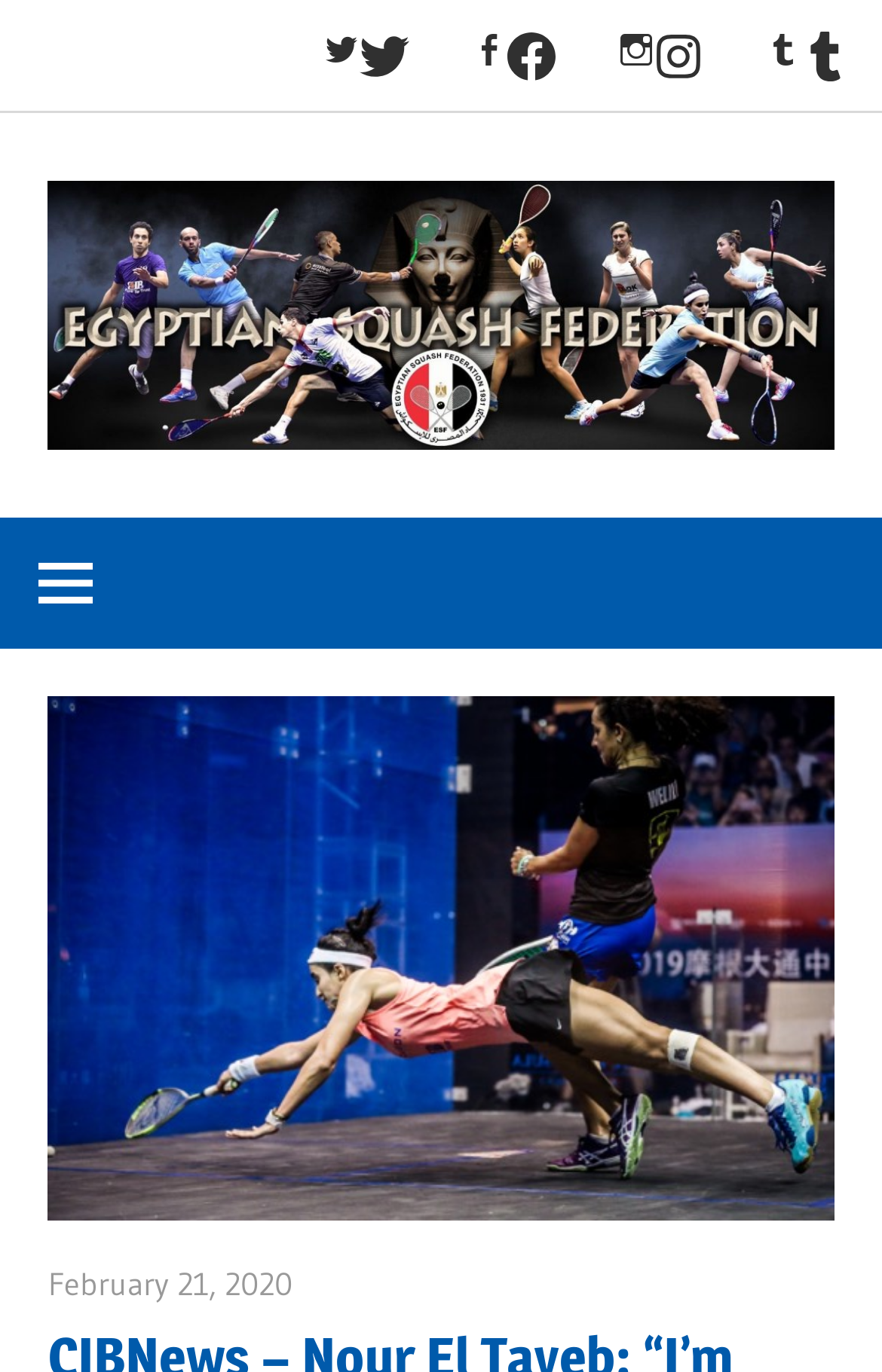What is the date of the article?
Give a single word or phrase as your answer by examining the image.

February 21, 2020